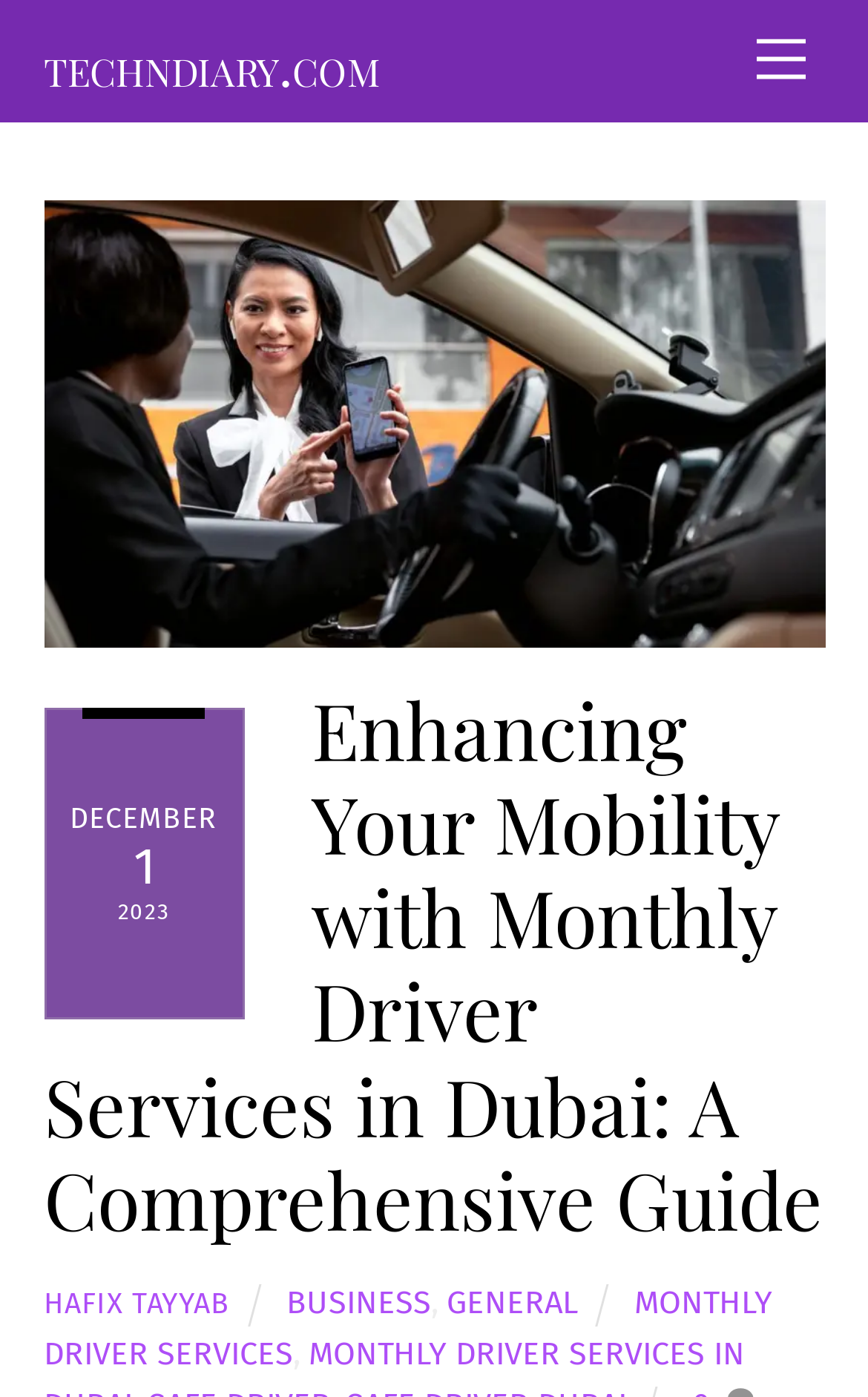What is the category of the article?
Based on the image, answer the question with a single word or brief phrase.

BUSINESS, GENERAL